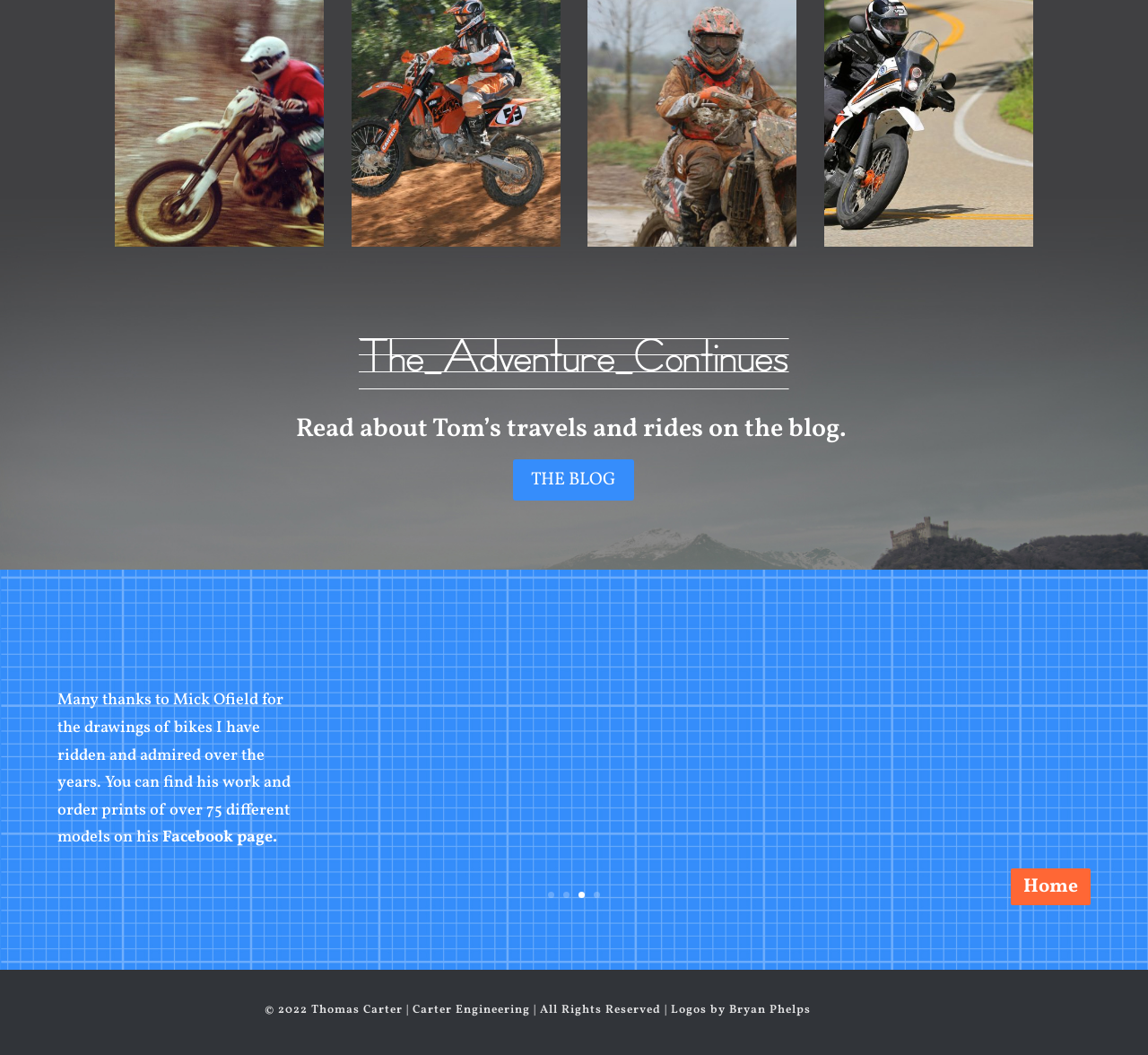Please identify the bounding box coordinates of the element's region that I should click in order to complete the following instruction: "Visit Facebook page". The bounding box coordinates consist of four float numbers between 0 and 1, i.e., [left, top, right, bottom].

[0.141, 0.783, 0.241, 0.805]